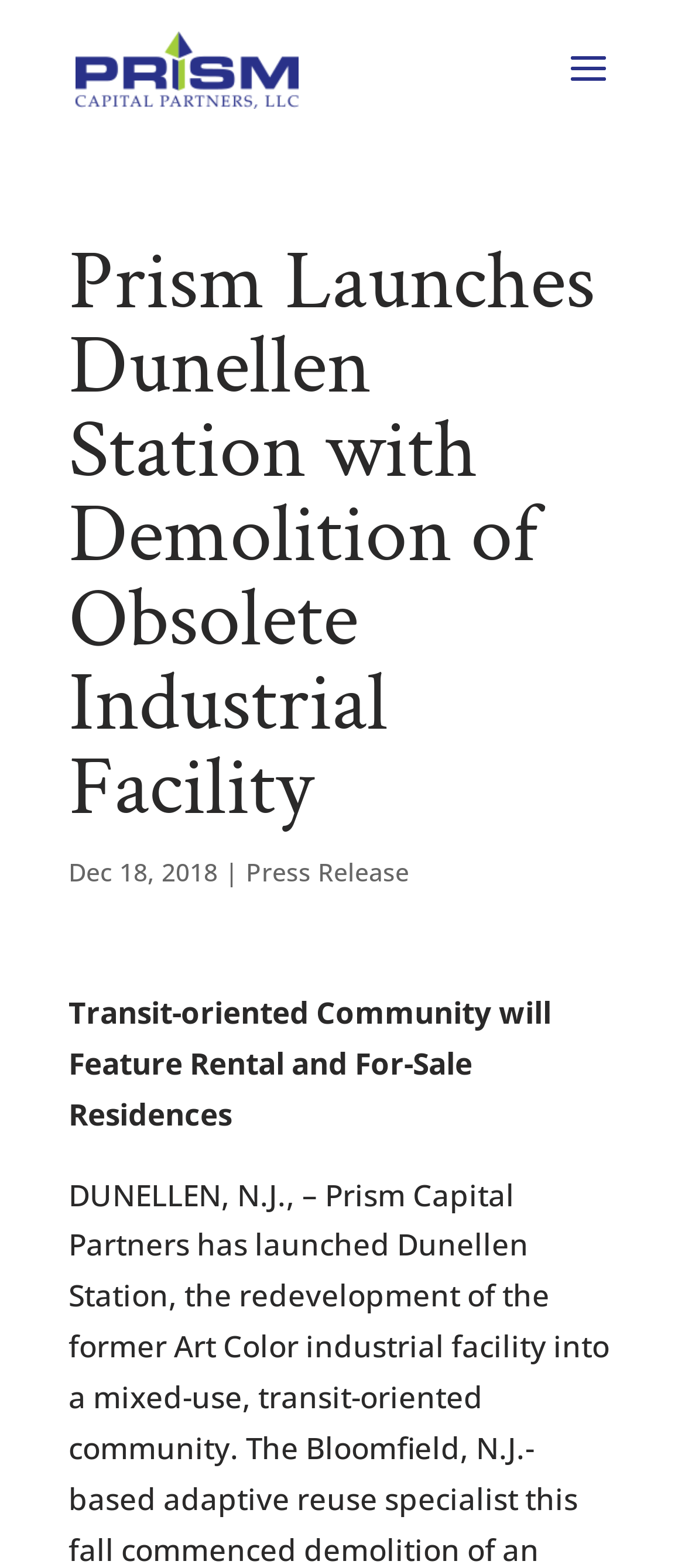What is the date of the press release?
By examining the image, provide a one-word or phrase answer.

Dec 18, 2018